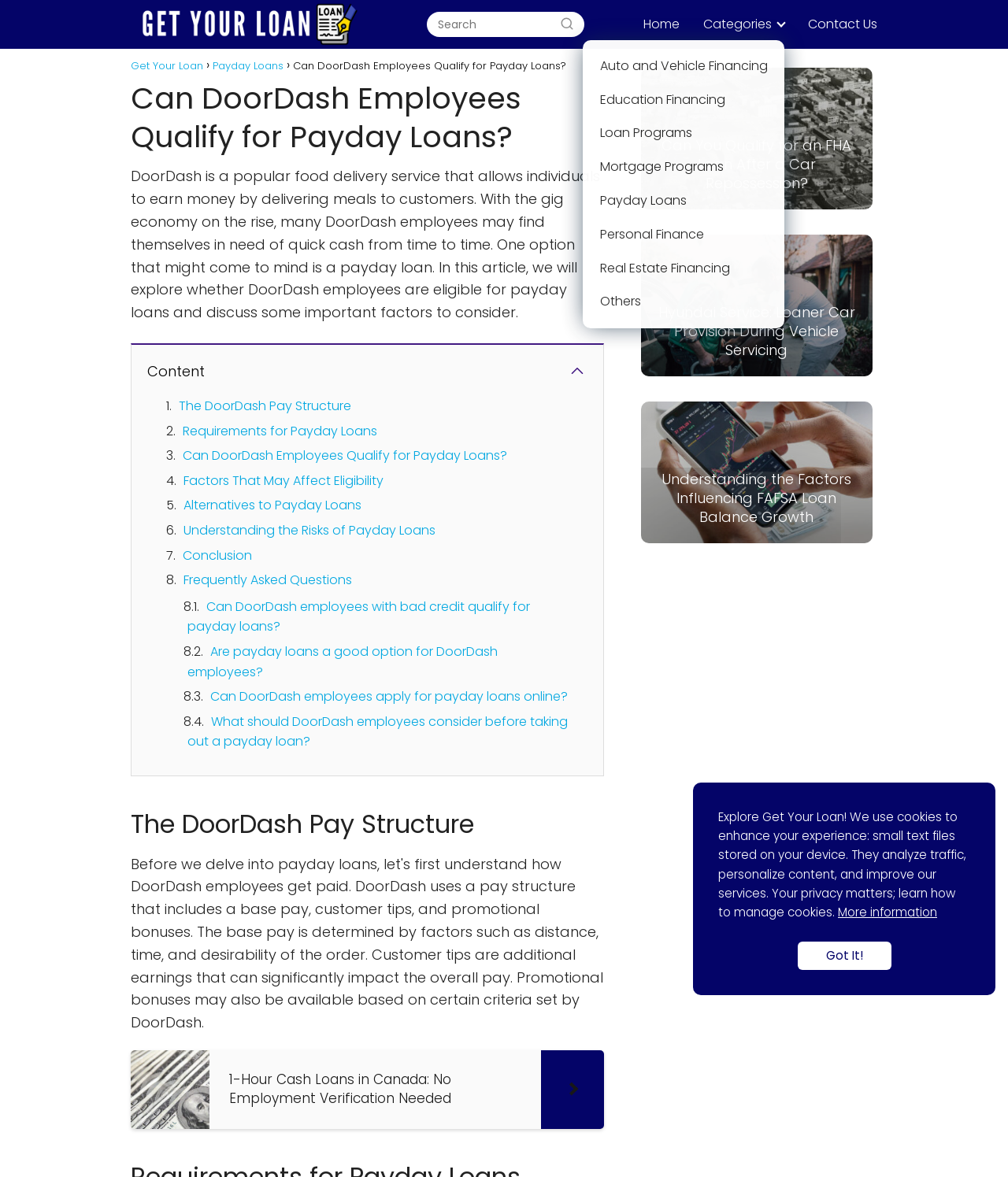Can you pinpoint the bounding box coordinates for the clickable element required for this instruction: "Go to the 'Home' page"? The coordinates should be four float numbers between 0 and 1, i.e., [left, top, right, bottom].

[0.638, 0.013, 0.674, 0.028]